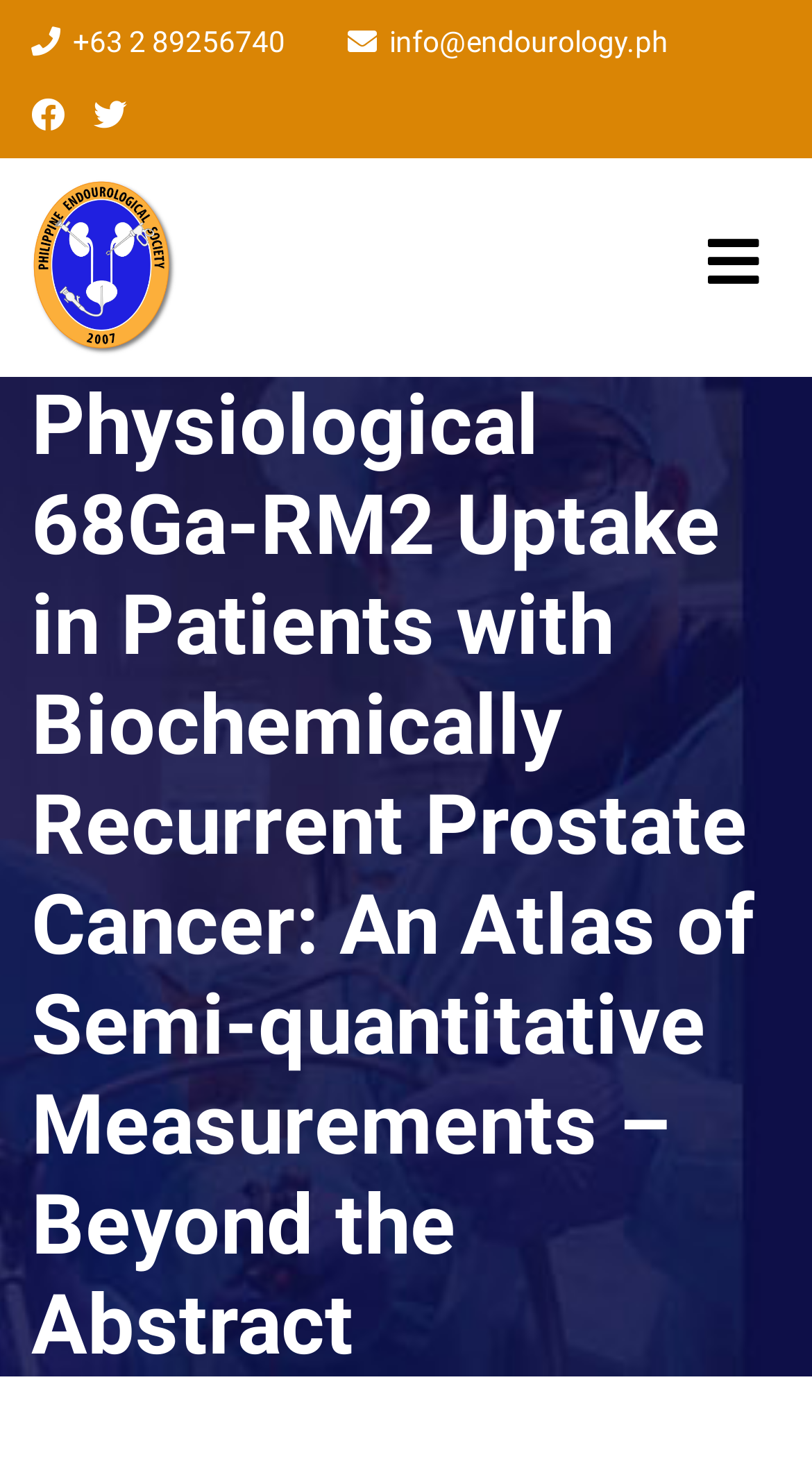What is the phone number?
Use the screenshot to answer the question with a single word or phrase.

+63 2 89256740